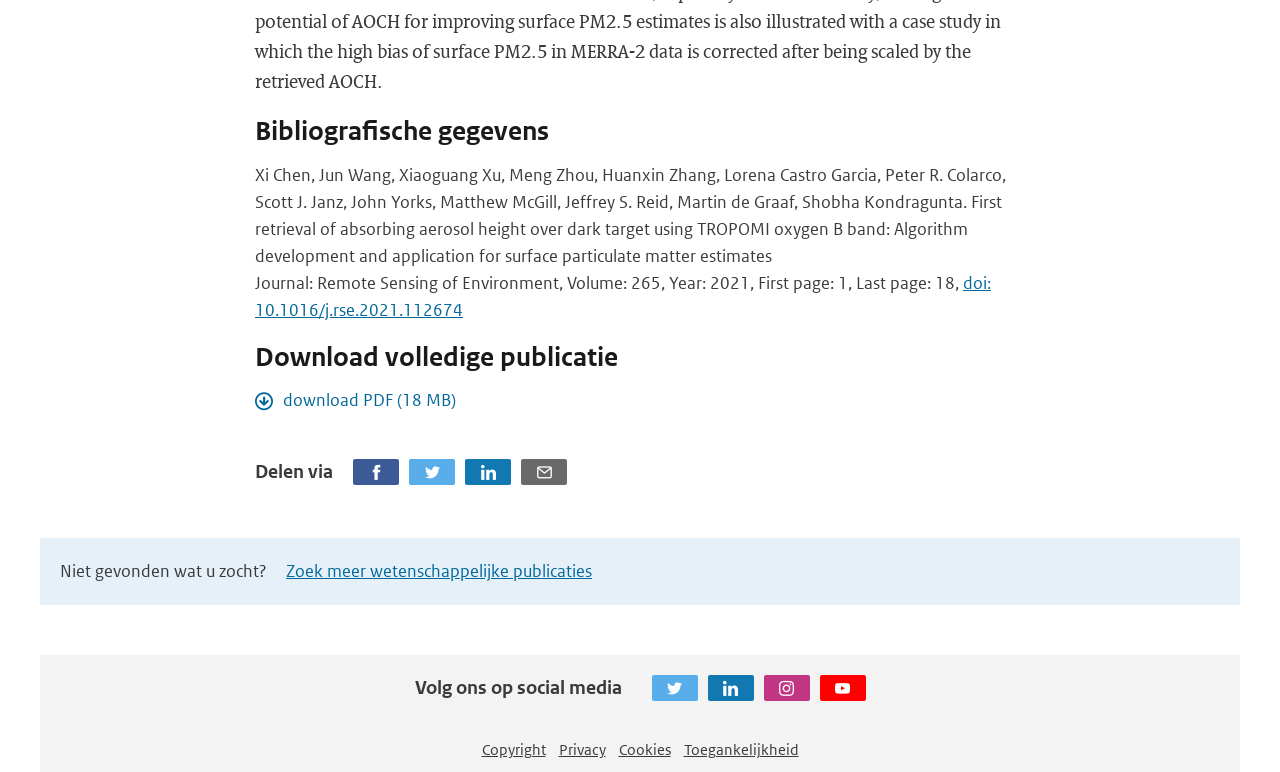Please determine the bounding box coordinates of the area that needs to be clicked to complete this task: 'Get in touch with us'. The coordinates must be four float numbers between 0 and 1, formatted as [left, top, right, bottom].

None